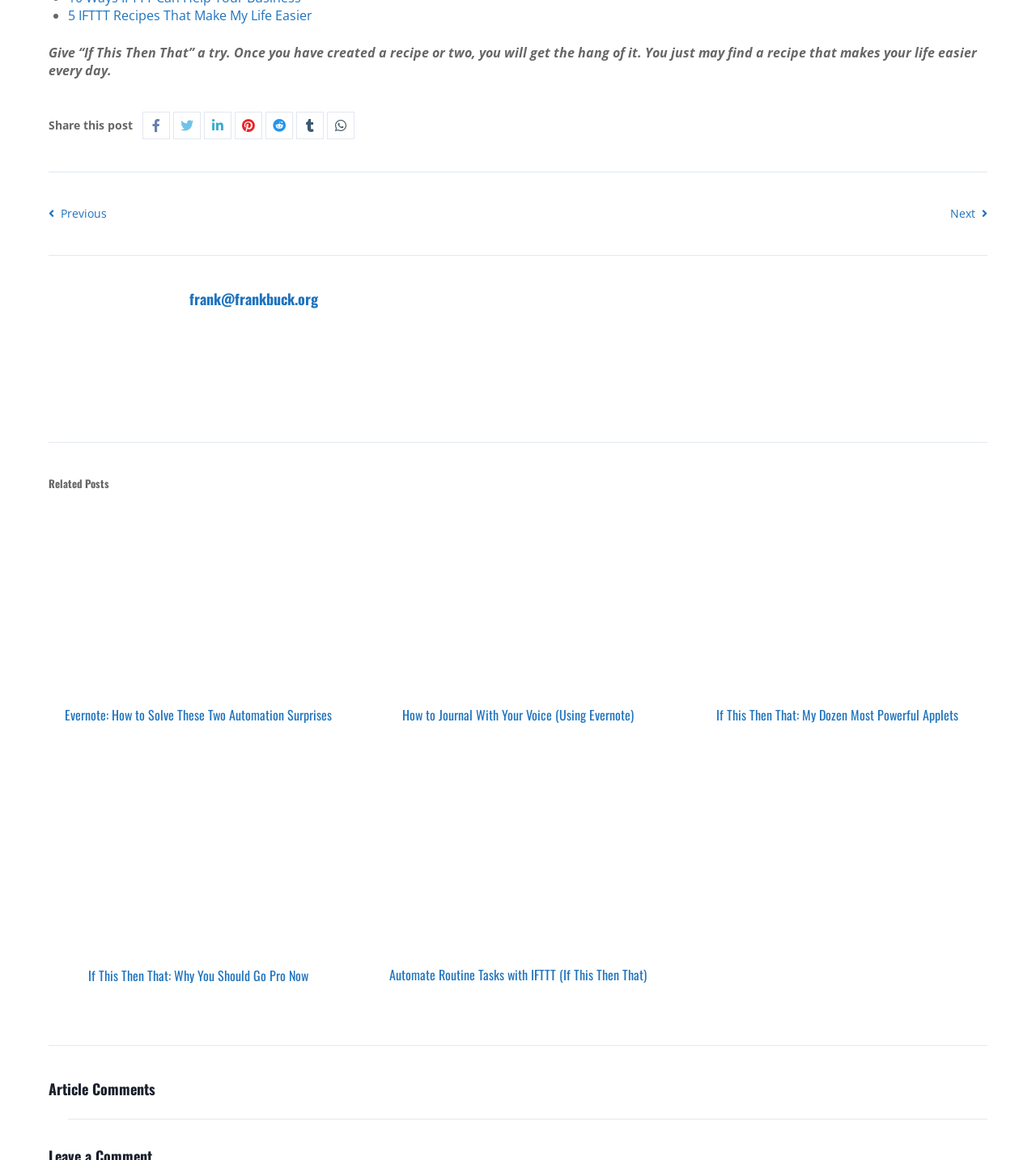How many related posts are there?
Using the image as a reference, give a one-word or short phrase answer.

4